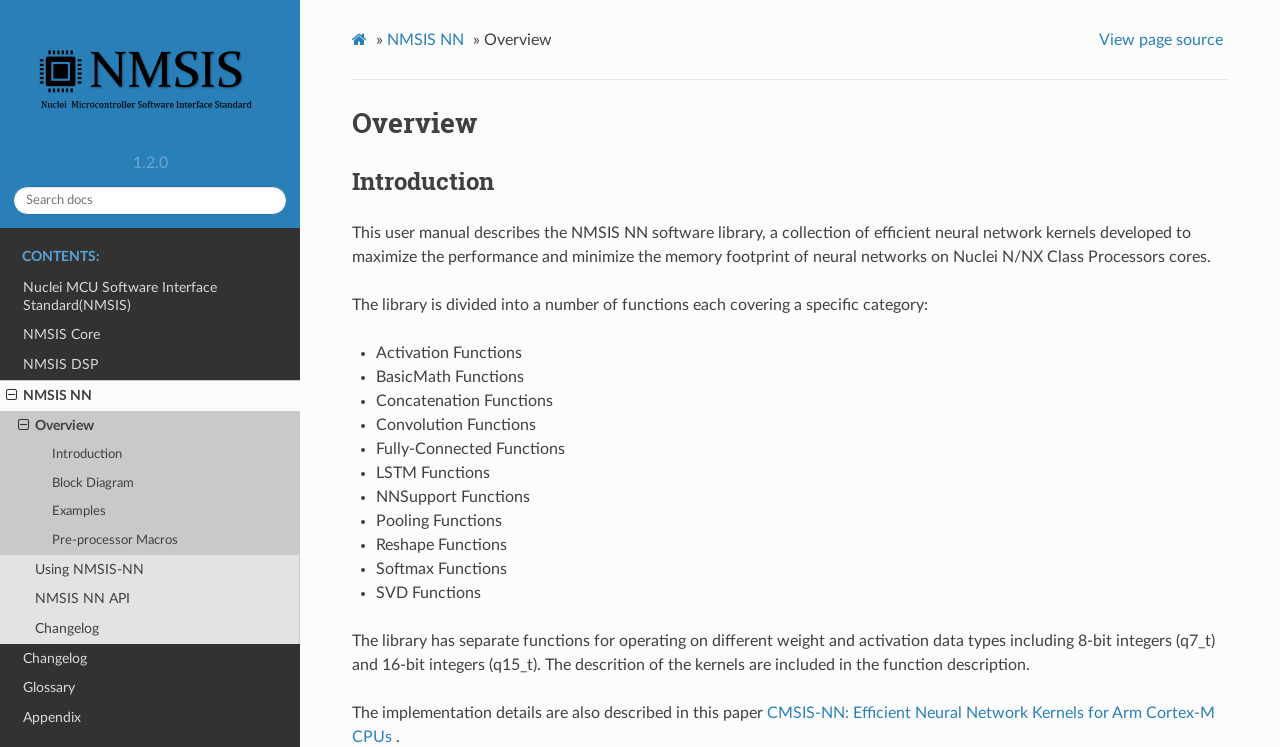Determine the bounding box coordinates of the region I should click to achieve the following instruction: "Navigate to Introduction". Ensure the bounding box coordinates are four float numbers between 0 and 1, i.e., [left, top, right, bottom].

[0.0, 0.591, 0.234, 0.629]